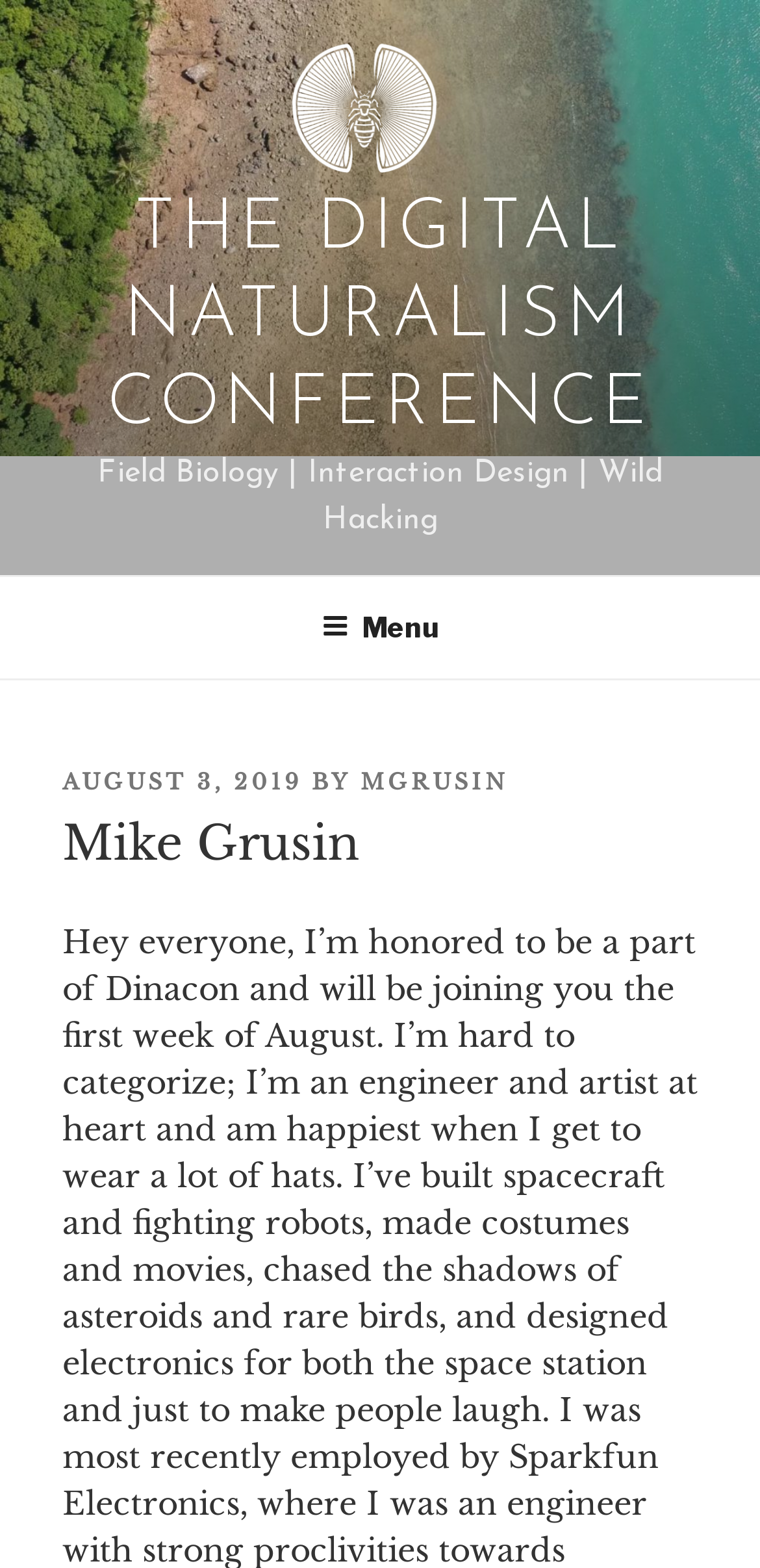Using the provided element description "Menu", determine the bounding box coordinates of the UI element.

[0.386, 0.369, 0.614, 0.43]